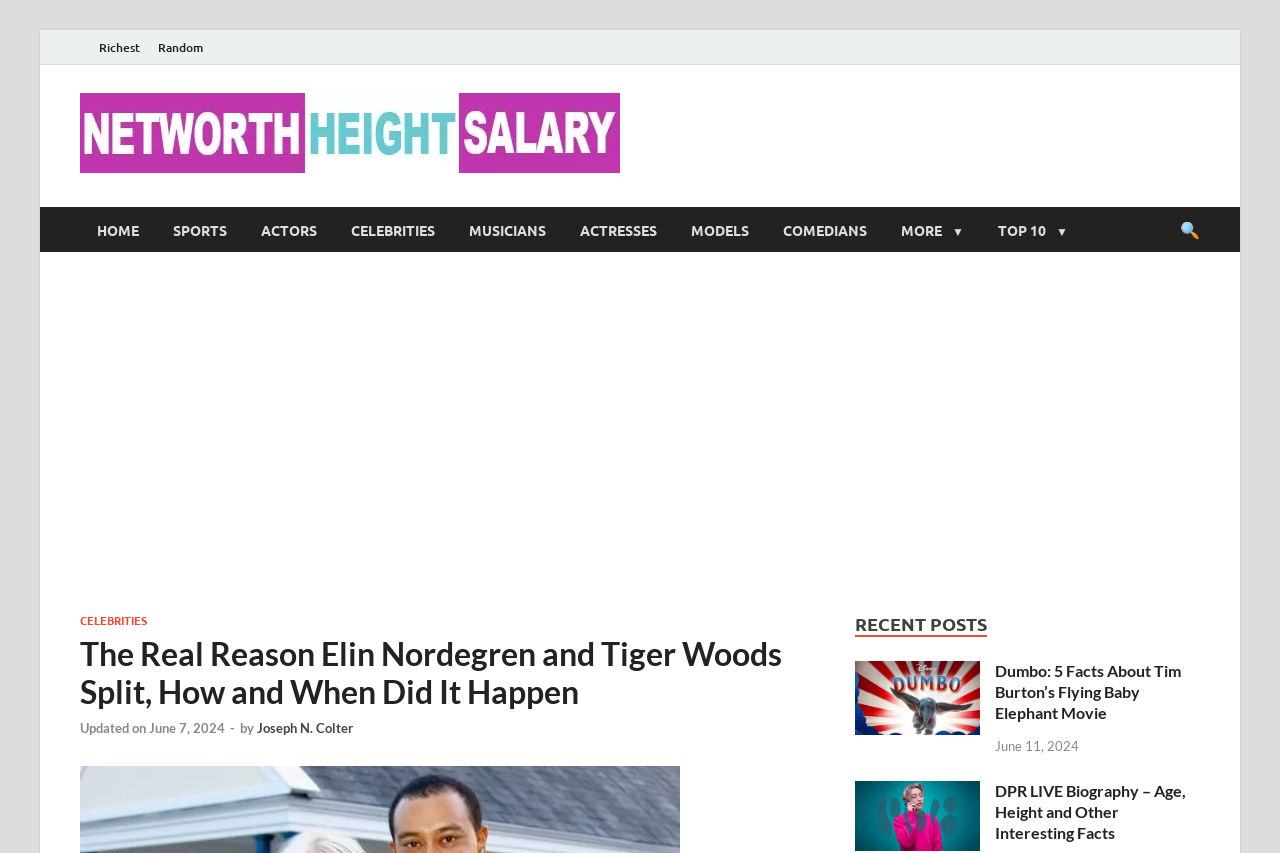Find the coordinates for the bounding box of the element with this description: "Joseph N. Colter".

[0.201, 0.844, 0.276, 0.863]